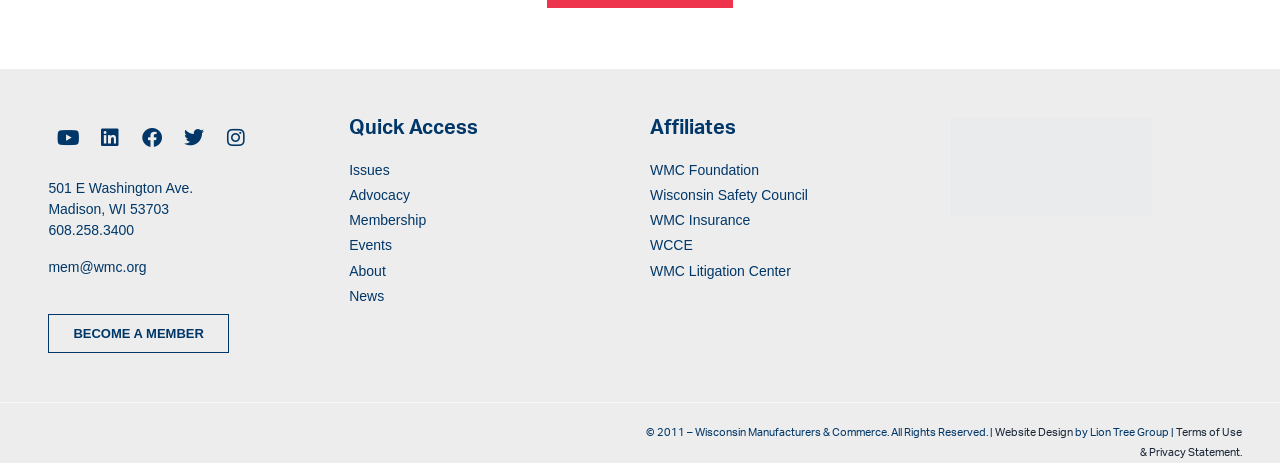Locate the bounding box coordinates of the area to click to fulfill this instruction: "Learn about Advocacy". The bounding box should be presented as four float numbers between 0 and 1, in the order [left, top, right, bottom].

[0.273, 0.395, 0.492, 0.45]